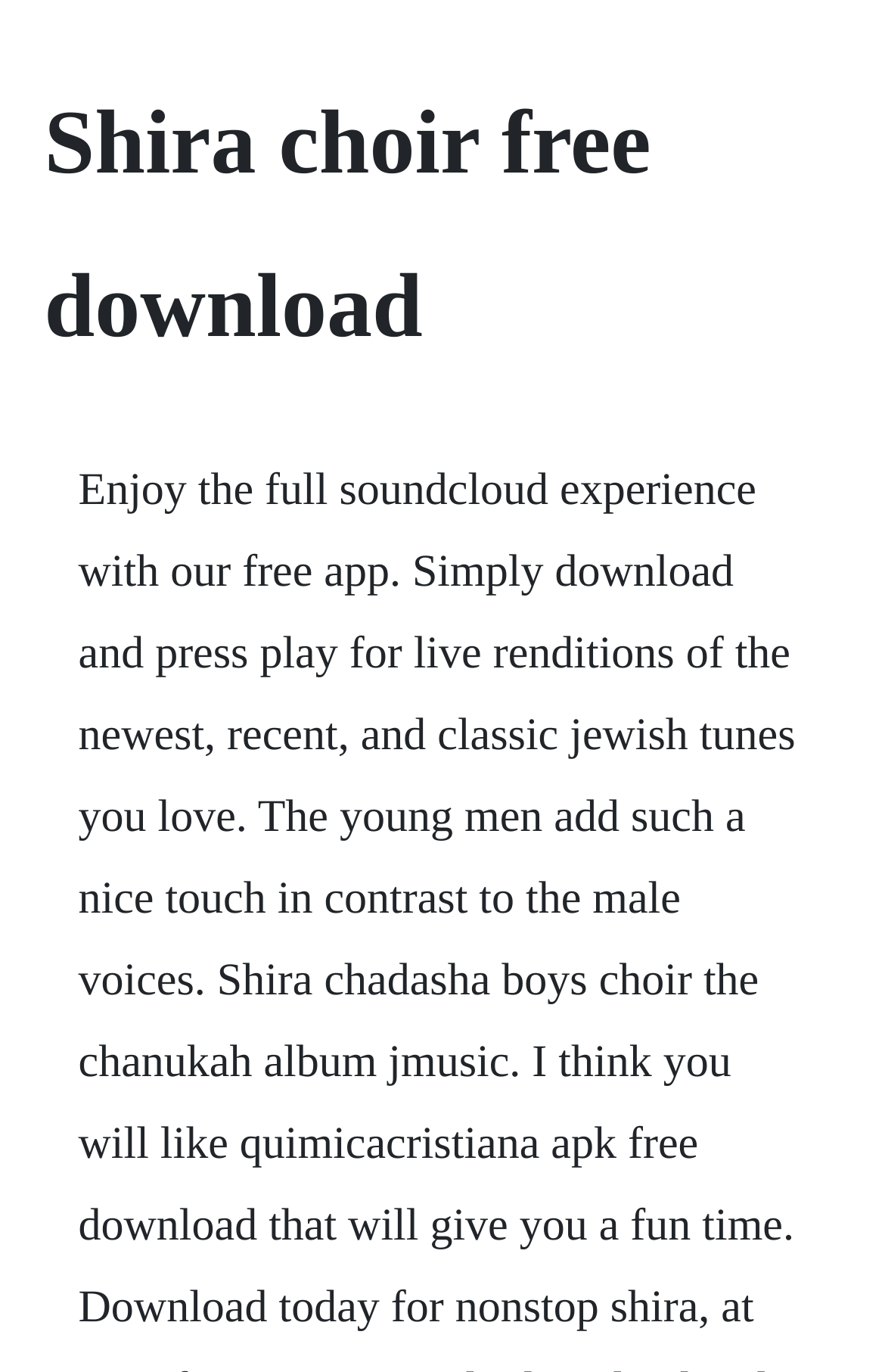Extract the main title from the webpage and generate its text.

Shira choir free download